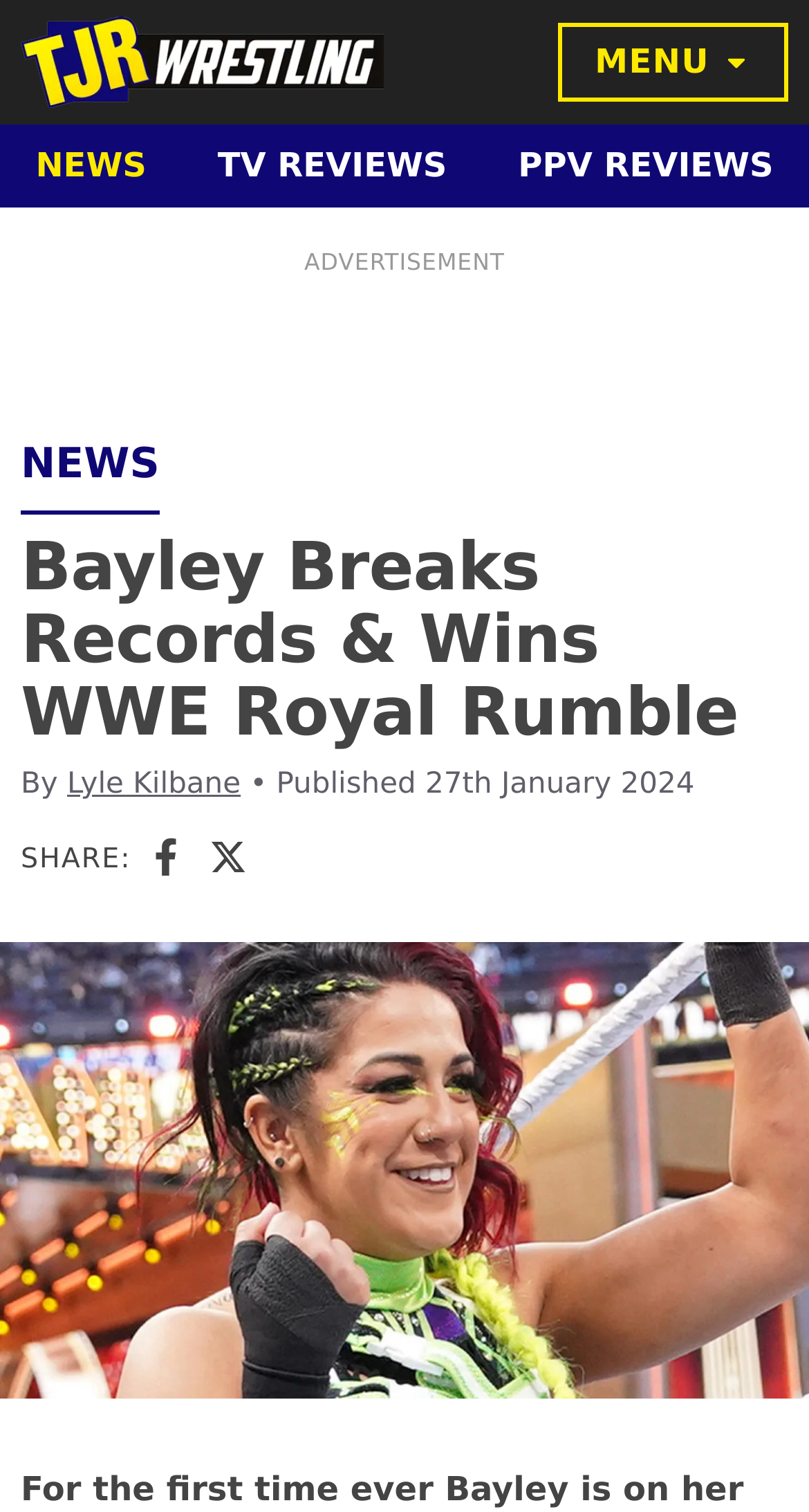Identify the bounding box coordinates of the clickable region necessary to fulfill the following instruction: "Read the article by Lyle Kilbane". The bounding box coordinates should be four float numbers between 0 and 1, i.e., [left, top, right, bottom].

[0.083, 0.508, 0.297, 0.53]